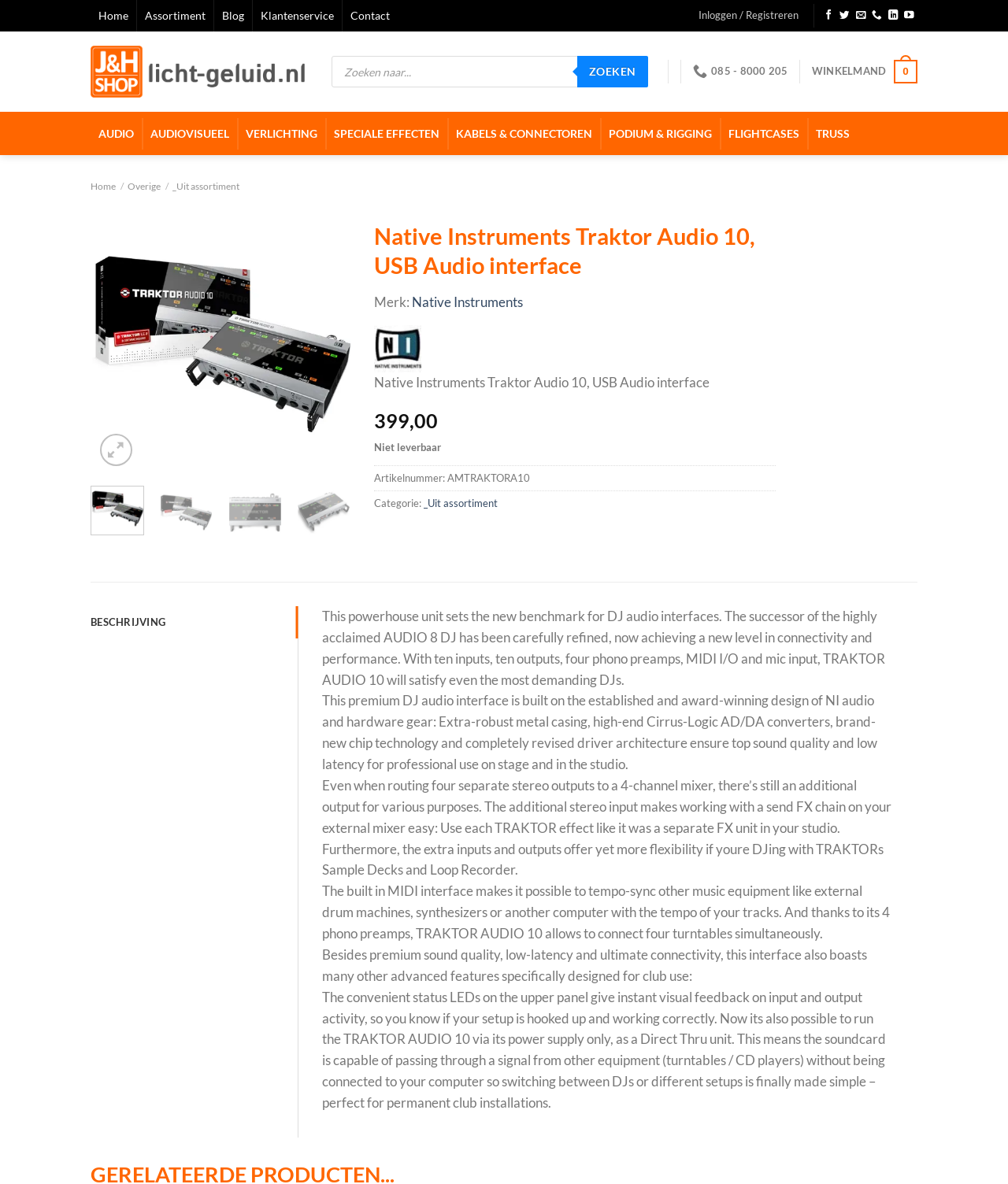Based on what you see in the screenshot, provide a thorough answer to this question: What is the category of the product?

The category of the product can be inferred from the link '_Uit assortiment' which is mentioned as the category of the product in the product information section.